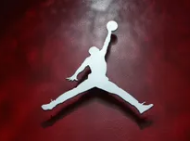Respond to the question below with a single word or phrase:
What does the logo symbolize?

athletic excellence and basketball culture